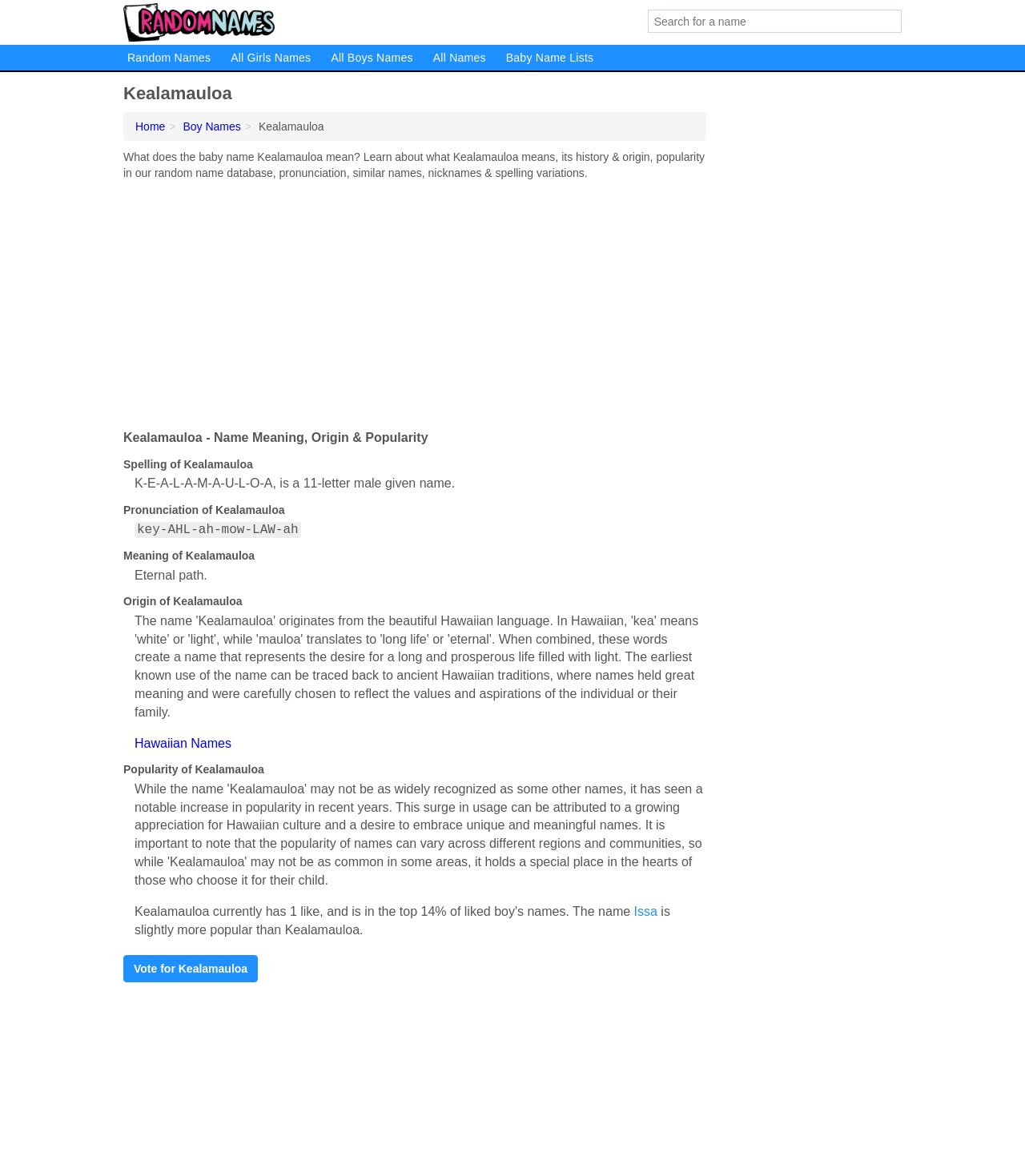What is the meaning of the name Kealamauloa?
Using the information from the image, answer the question thoroughly.

The answer can be found in the description list detail section where it says 'Meaning of Kealamauloa' and the corresponding detail is 'Eternal path.'